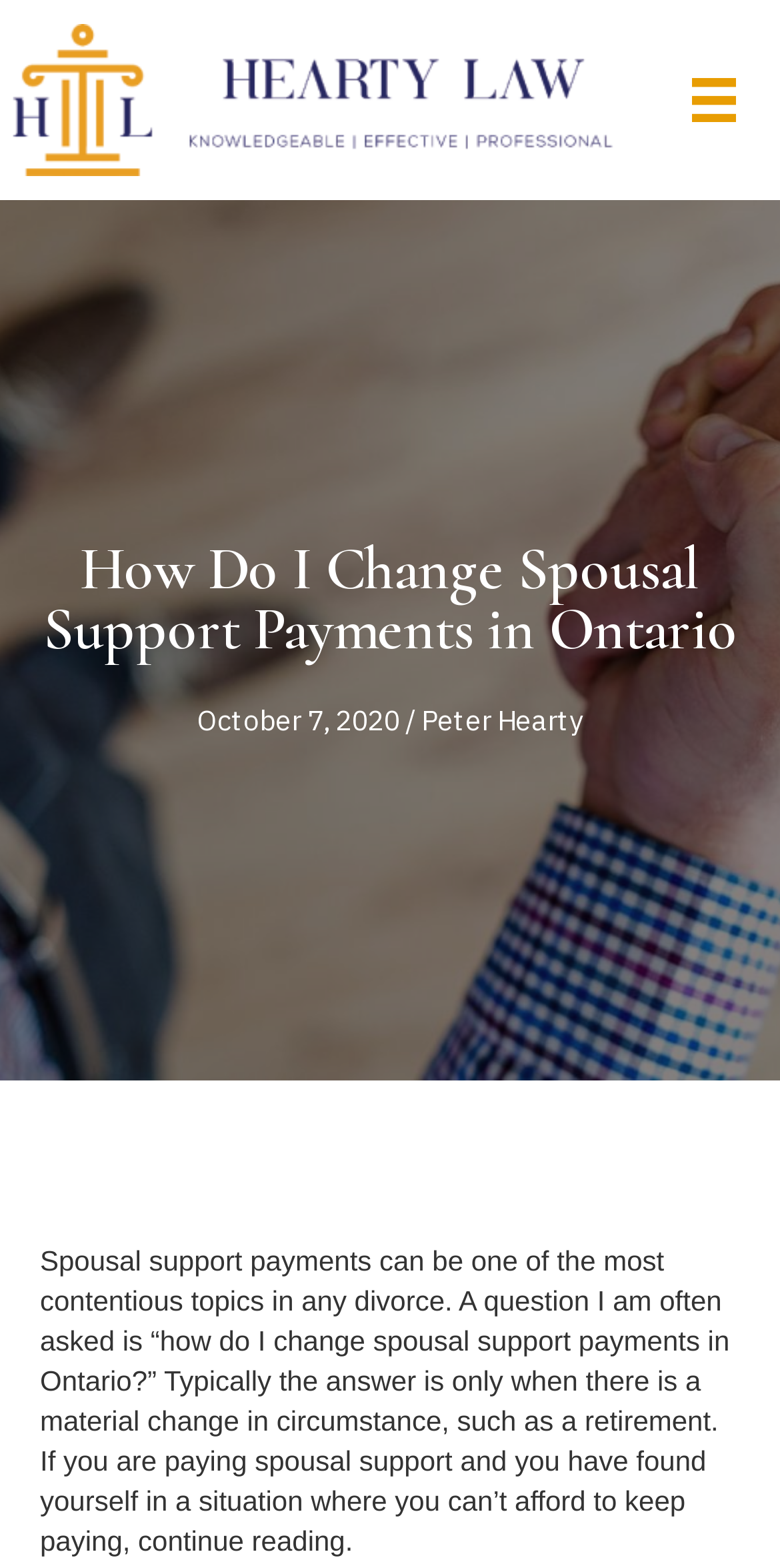Please answer the following question using a single word or phrase: What is the topic of the article?

Spousal support payments